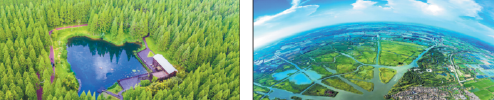Give a succinct answer to this question in a single word or phrase: 
What is the significance of the Dongtai Yellow Sea Forest Park?

Ecological significance and biodiversity